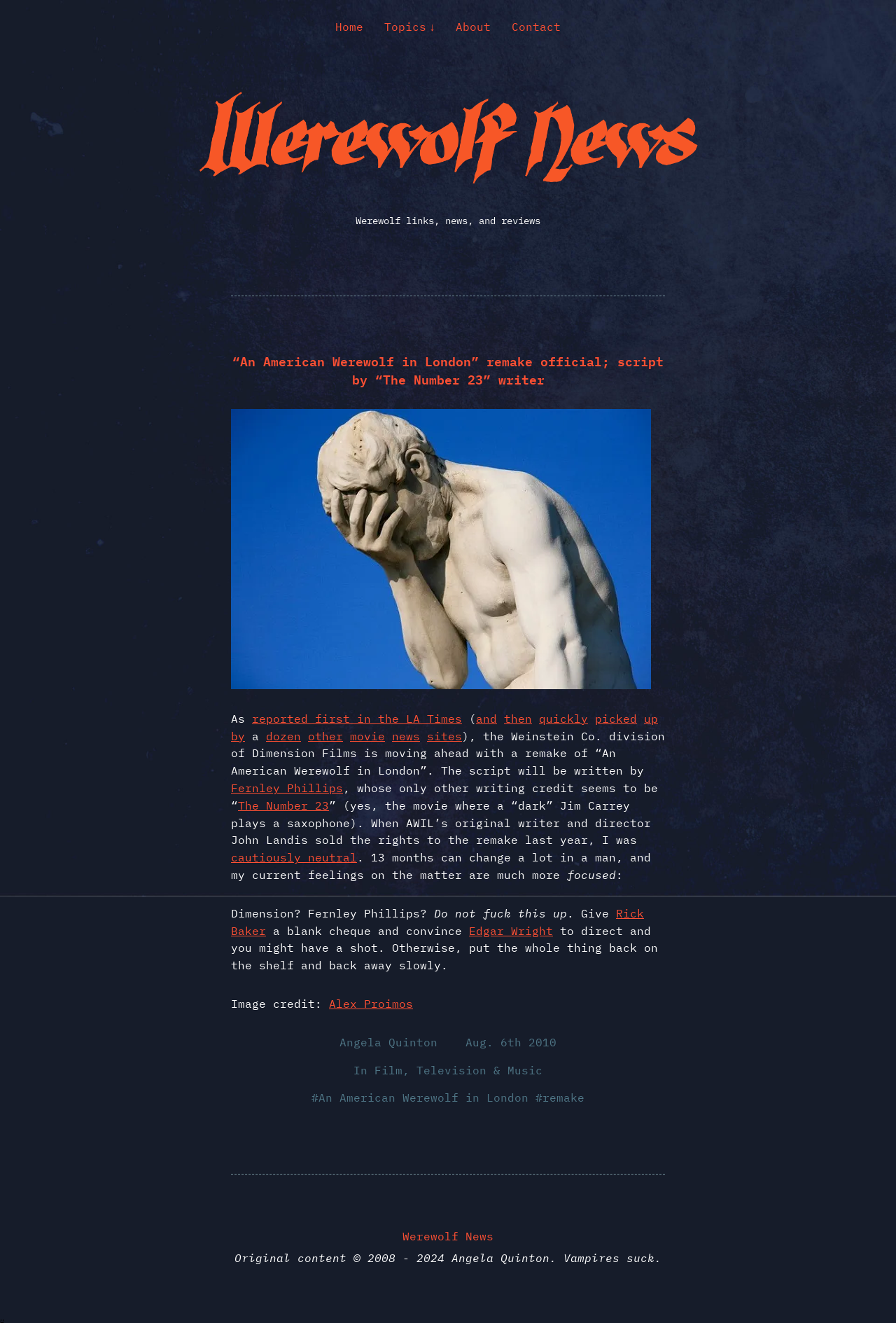What is the name of the original writer and director of An American Werewolf in London?
Your answer should be a single word or phrase derived from the screenshot.

John Landis